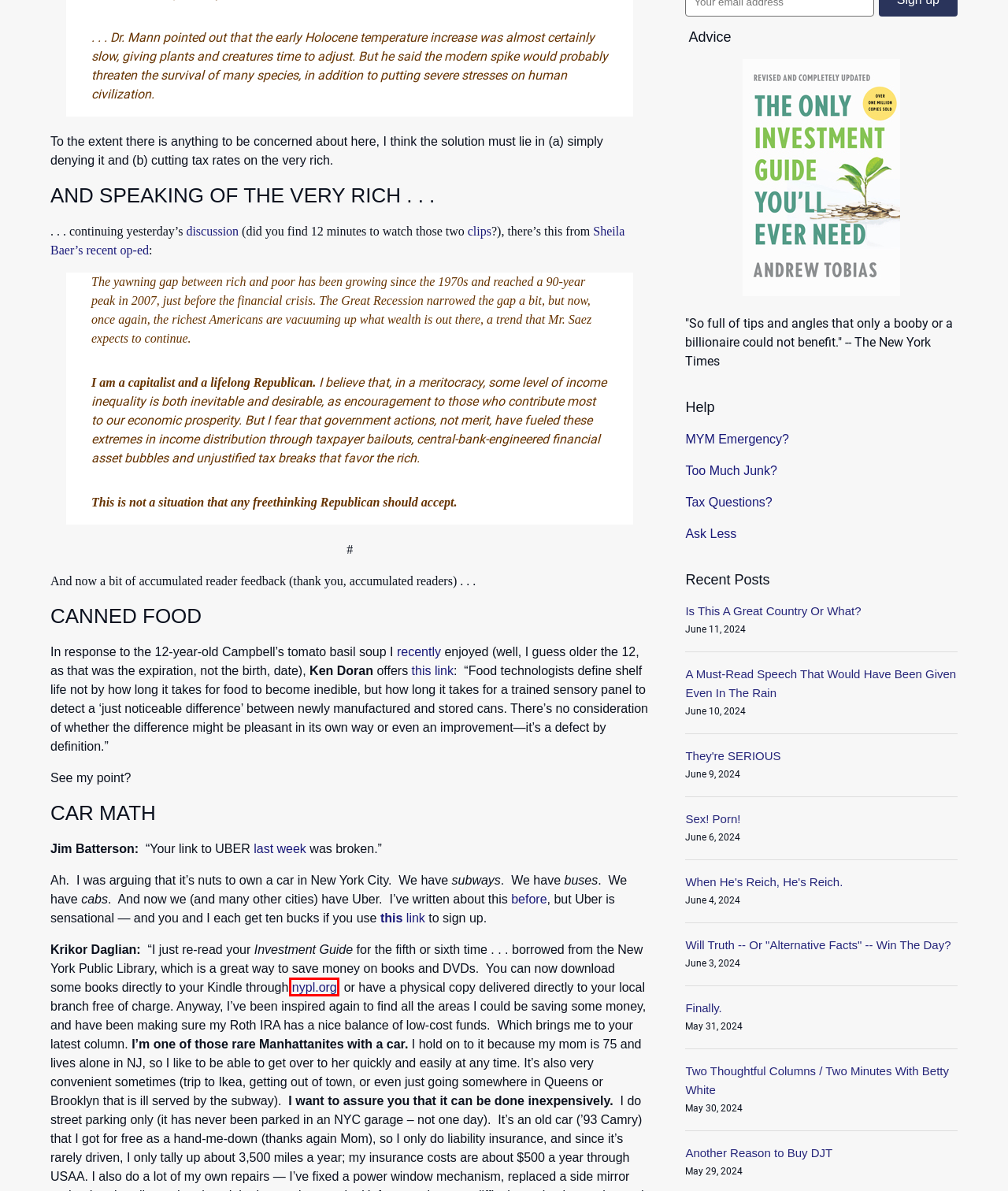Inspect the screenshot of a webpage with a red rectangle bounding box. Identify the webpage description that best corresponds to the new webpage after clicking the element inside the bounding box. Here are the candidates:
A. Sex!  Porn! – Andrew Tobias
B. When He’s Reich, He’s Reich. – Andrew Tobias
C. The New York Public Library
D. Is This A Great Country Or What? – Andrew Tobias
E. Two Thoughtful Columns / Two Minutes With Betty White – Andrew Tobias
F. Uber – Andrew Tobias
G. Another Reason to Buy DJT – Andrew Tobias
H. Finally. – Andrew Tobias

C